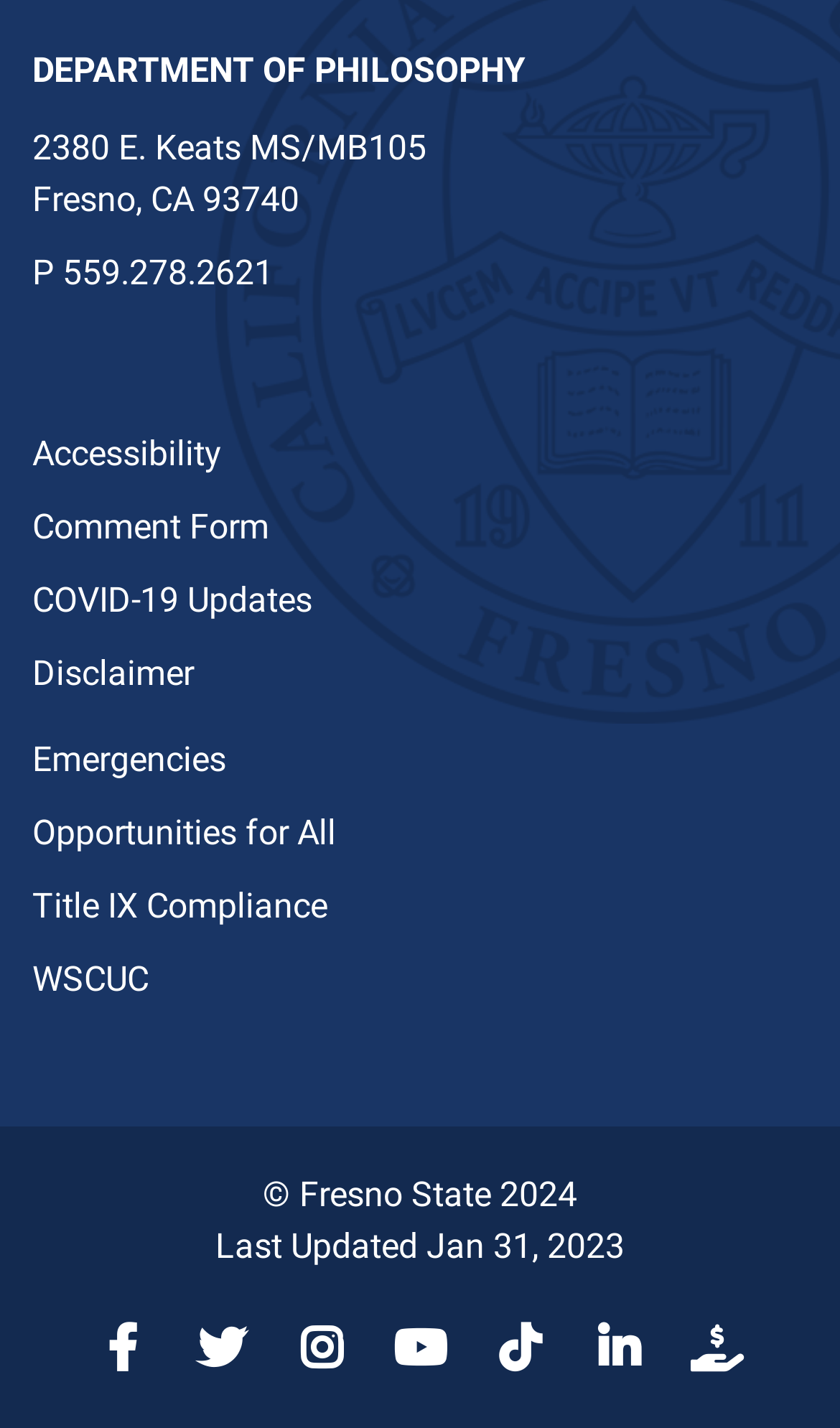Can you provide the bounding box coordinates for the element that should be clicked to implement the instruction: "Make a donation"?

[0.813, 0.934, 0.895, 0.962]